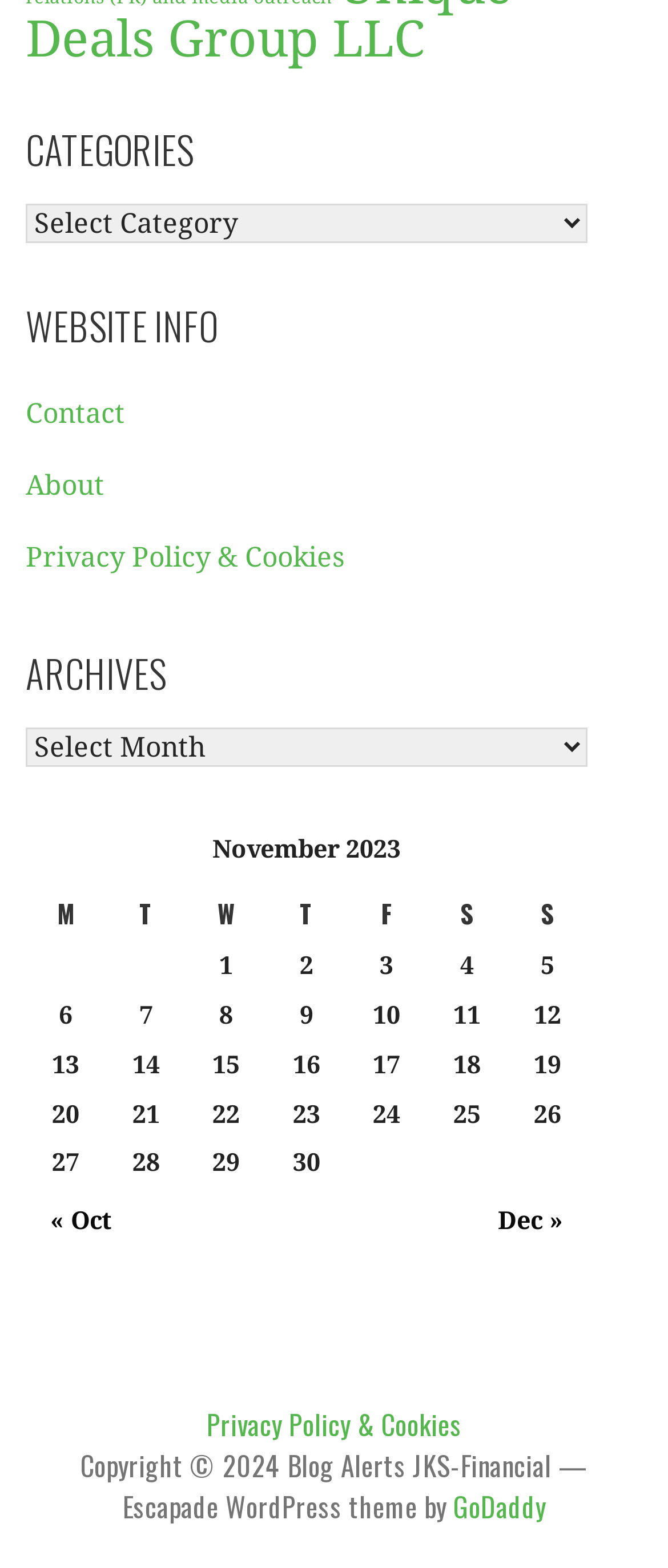Please answer the following question using a single word or phrase: 
What is the last date of posts published in November 2023?

November 28, 2023